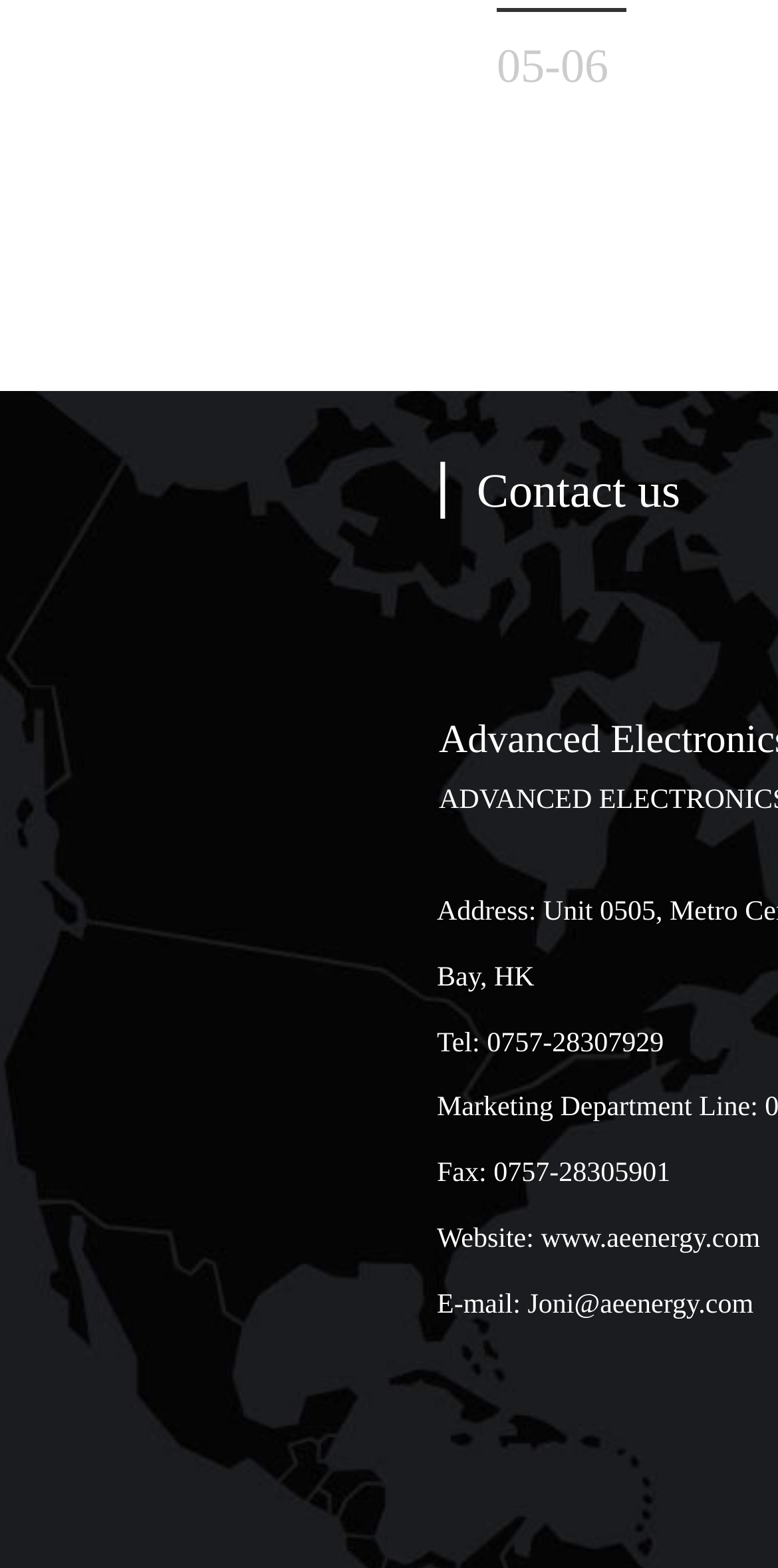Identify the bounding box of the UI element that matches this description: "Joni@aeenergy.com".

[0.669, 0.823, 0.968, 0.842]